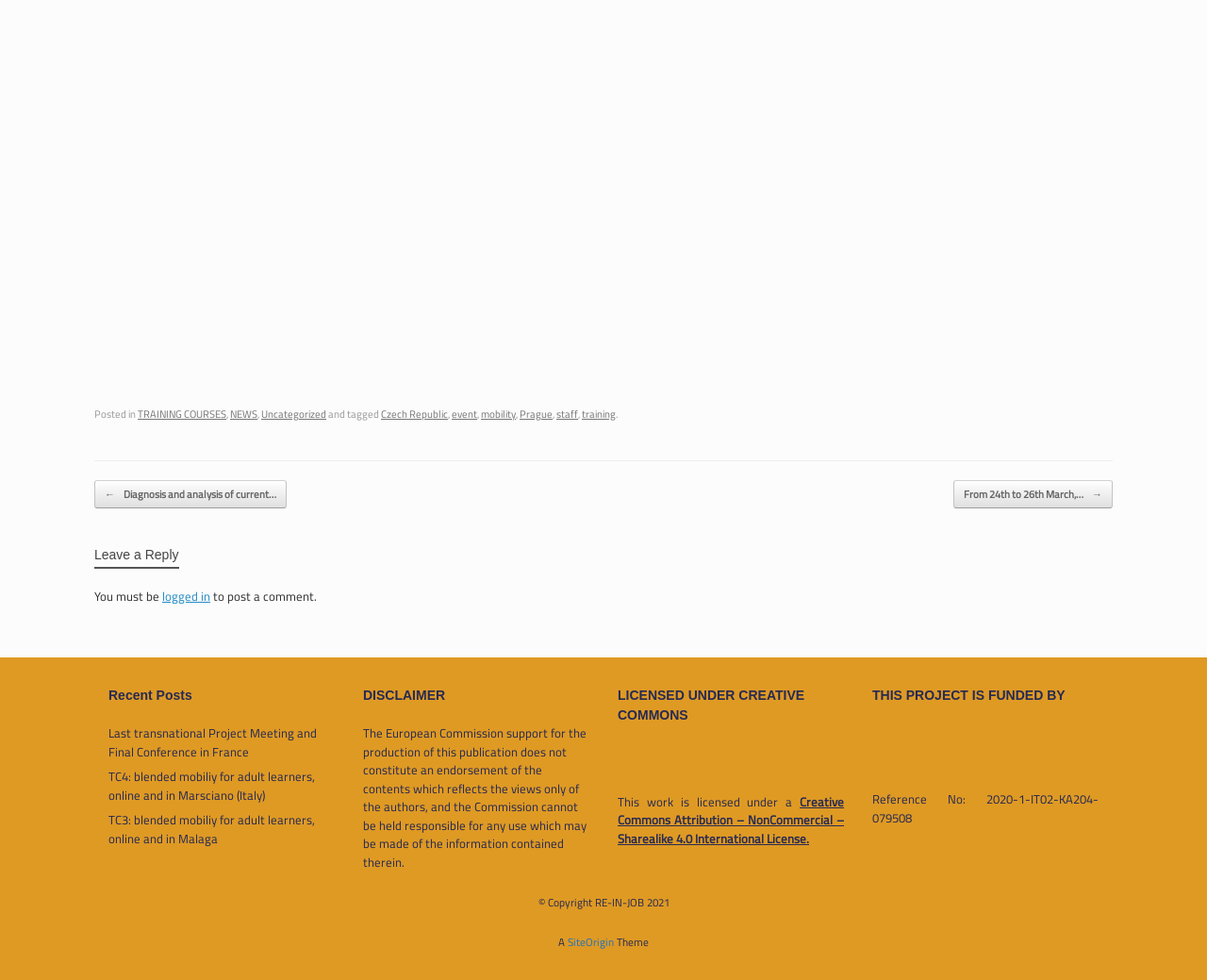What is the license under which the work is licensed? Based on the screenshot, please respond with a single word or phrase.

Creative Commons Attribution – NonCommercial – Sharealike 4.0 International License